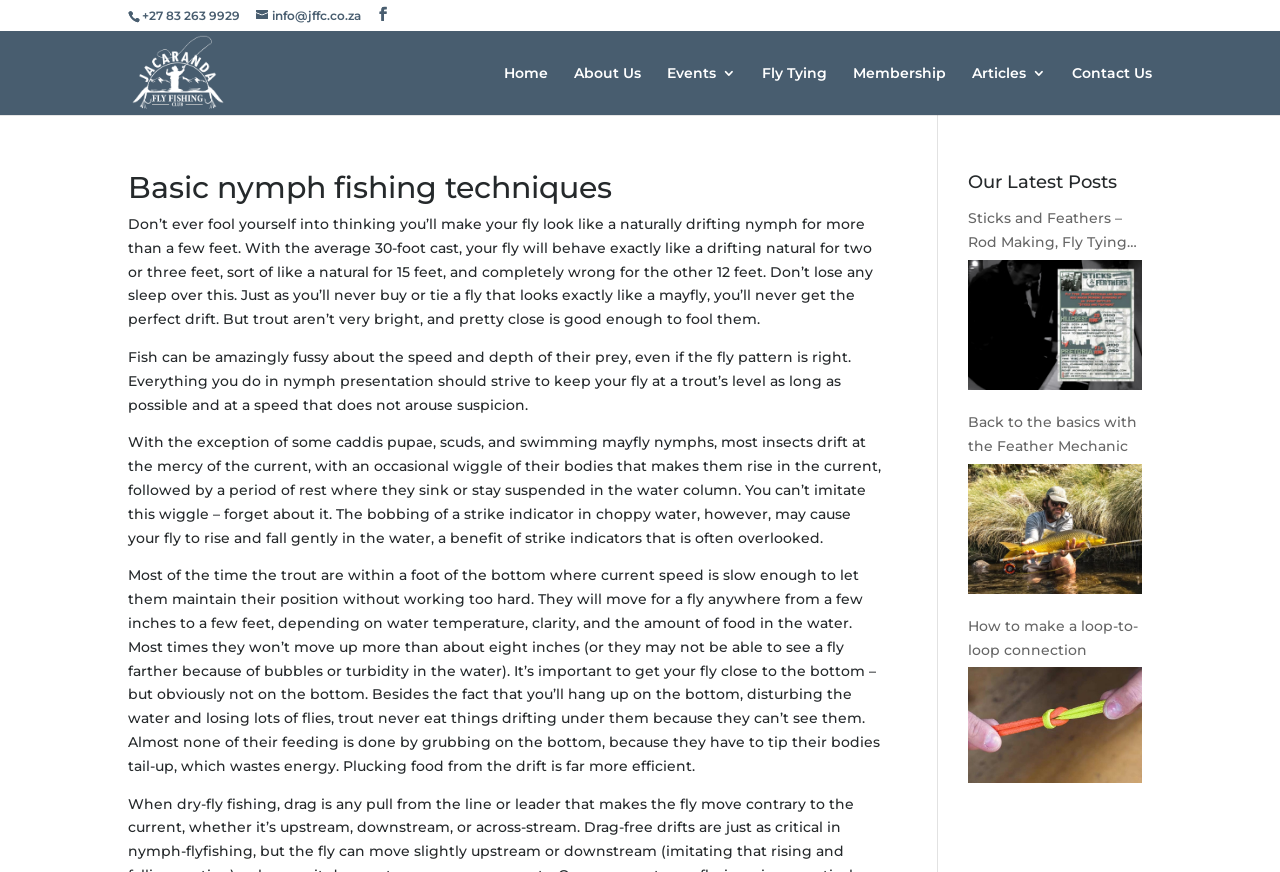Please identify the bounding box coordinates of the element that needs to be clicked to execute the following command: "Click the 'Home' link". Provide the bounding box using four float numbers between 0 and 1, formatted as [left, top, right, bottom].

[0.394, 0.076, 0.428, 0.132]